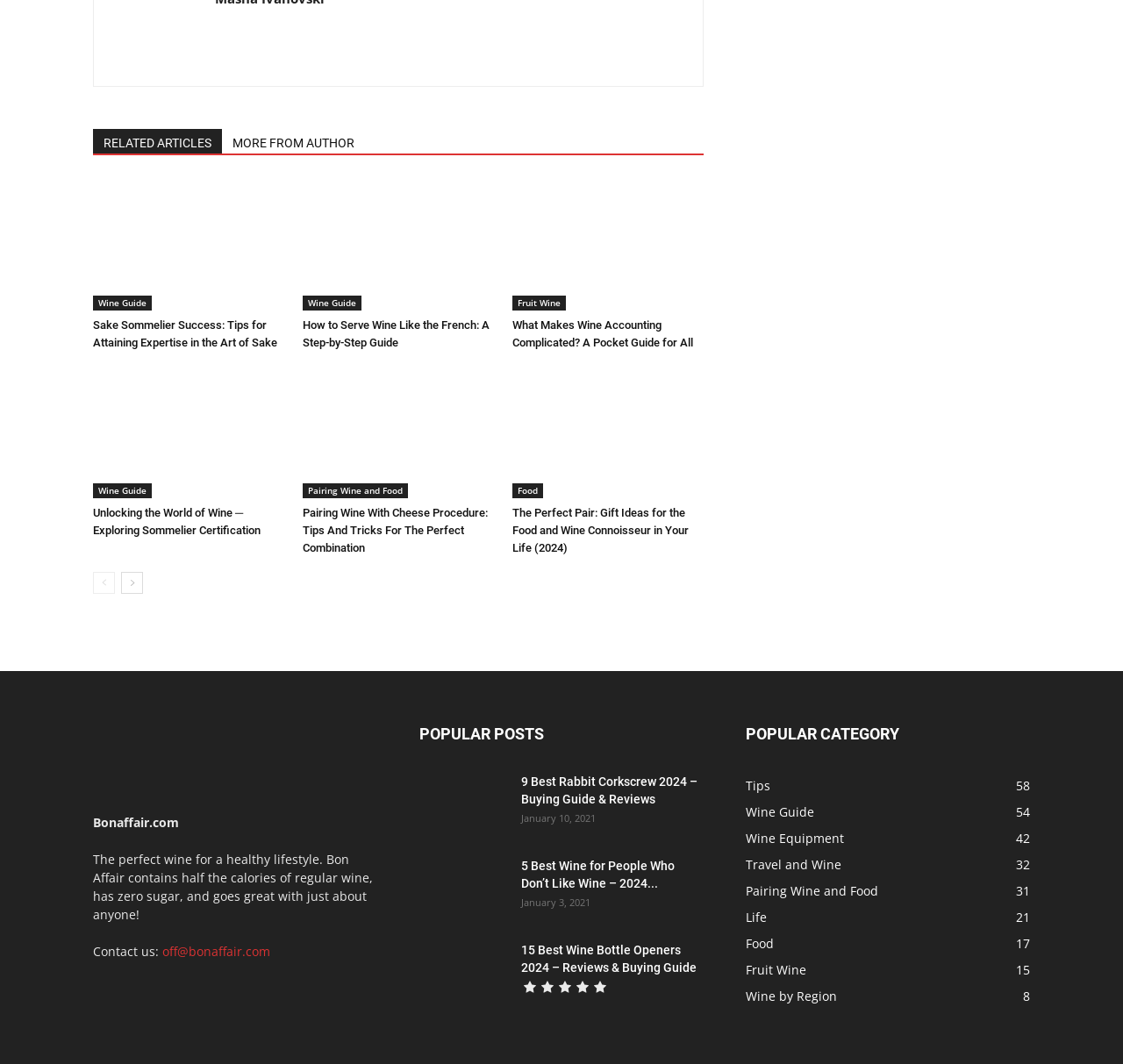Provide a short answer to the following question with just one word or phrase: How many popular posts are listed on the webpage?

3